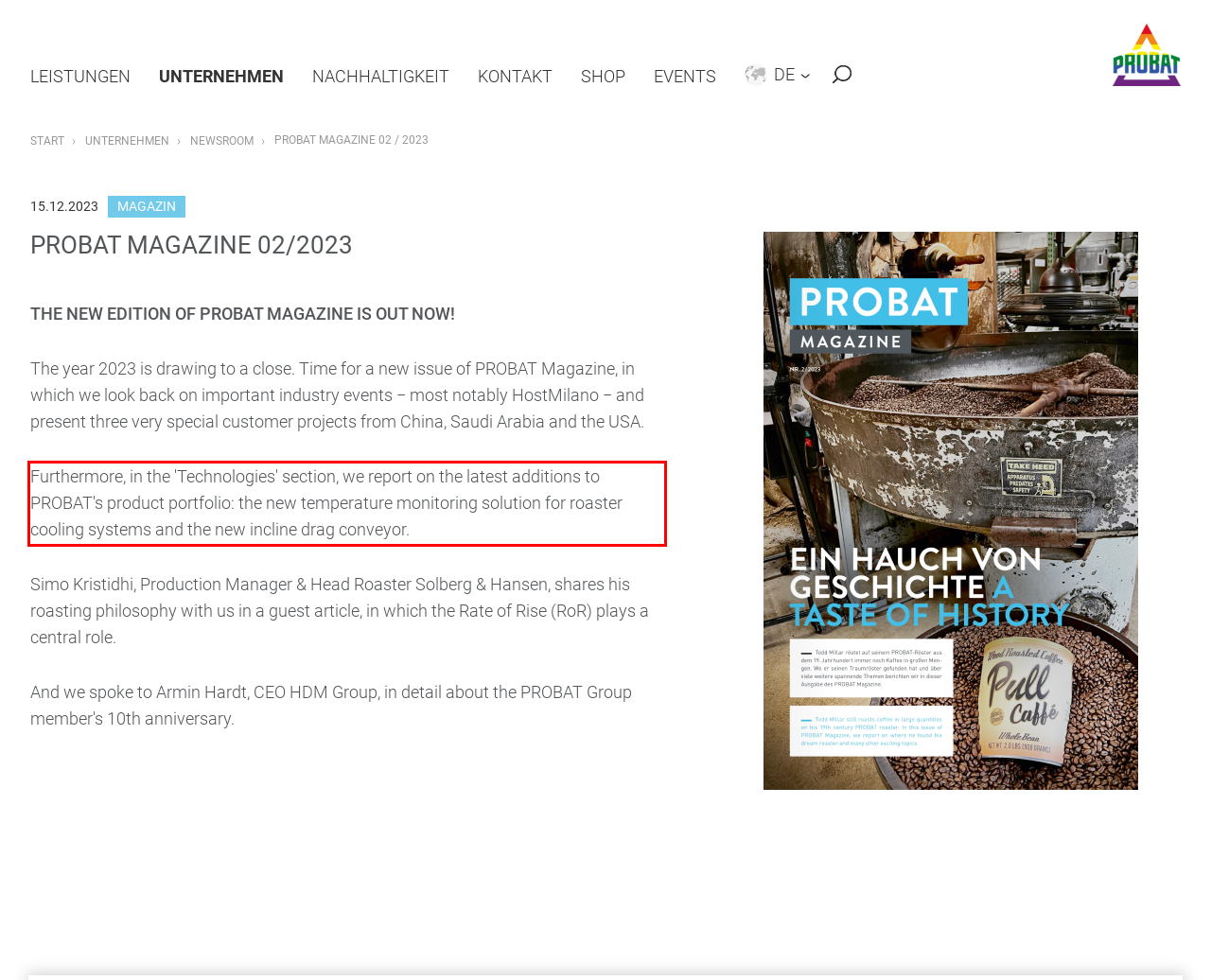Given the screenshot of a webpage, identify the red rectangle bounding box and recognize the text content inside it, generating the extracted text.

Furthermore, in the 'Technologies' section, we report on the latest additions to PROBAT's product portfolio: the new temperature monitoring solution for roaster cooling systems and the new incline drag conveyor.